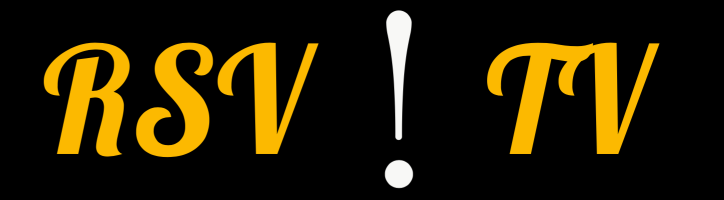Give an in-depth summary of the scene depicted in the image.

The image features the logo of RSV TV, characterized by bold, stylized lettering in yellow against a black background. The "RSV" is presented in a decorative font, while the "TV" is slightly more angular—both elements reflect a vibrant and energetic design. A prominent white exclamation mark is positioned between "RSV" and "TV," adding a sense of excitement and urgency to the branding. This logo encapsulates the dynamic nature of the news outlet, suggesting a focus on engaging and impactful content. Overall, the design aims to attract viewers' attention and convey the channel's lively spirit.